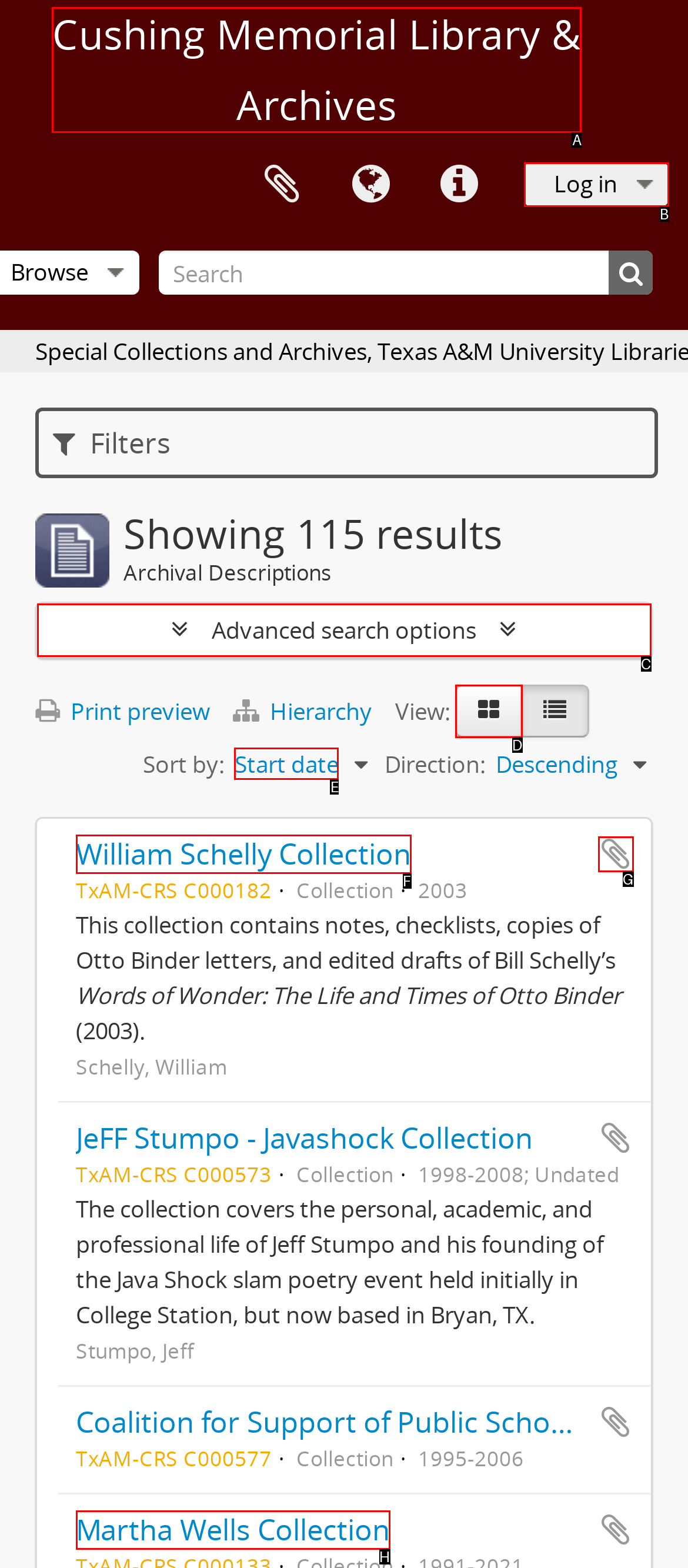For the task: Sort the results by start date, tell me the letter of the option you should click. Answer with the letter alone.

E